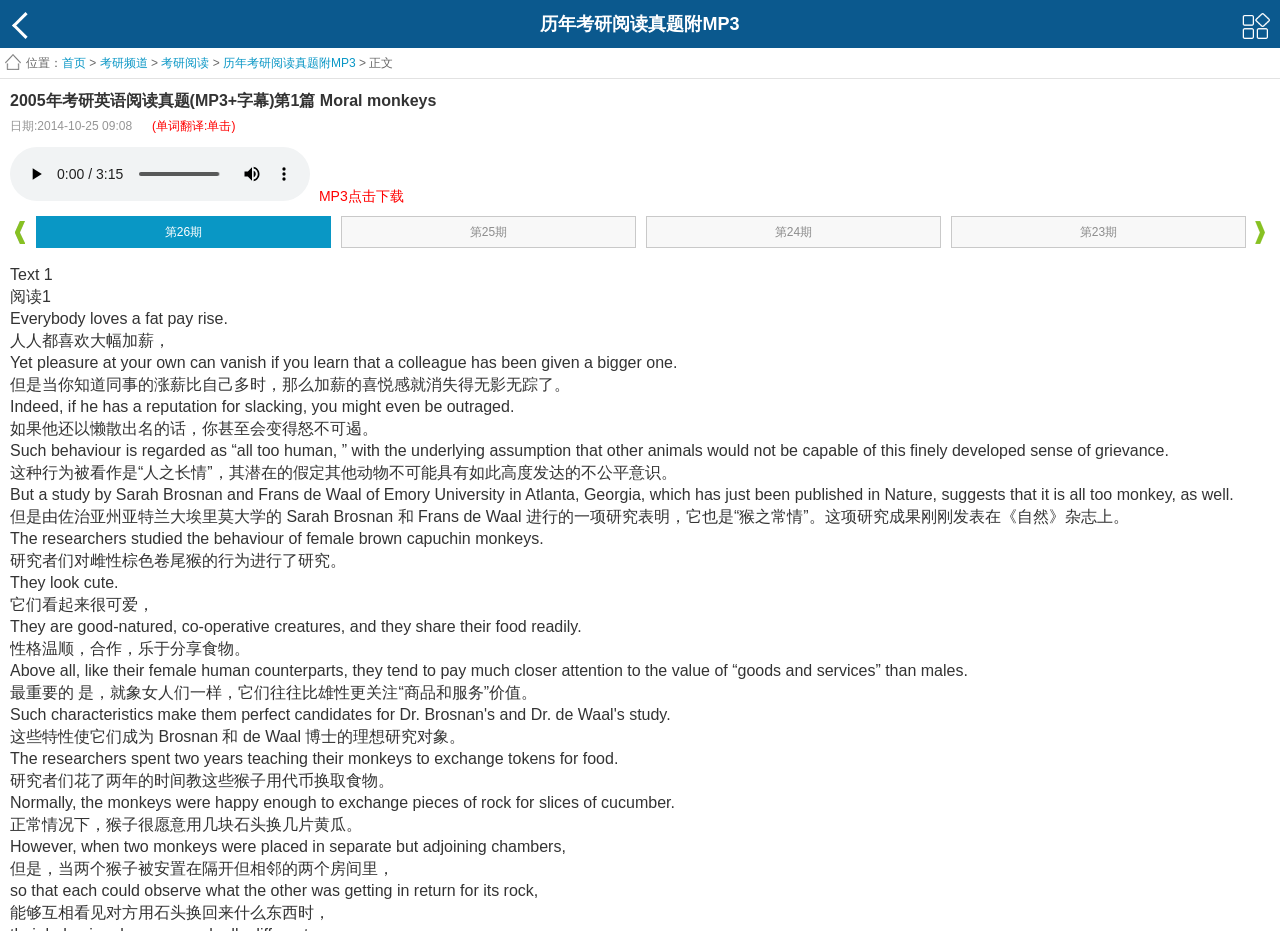Produce an extensive caption that describes everything on the webpage.

This webpage appears to be a reading comprehension exercise or a language learning resource, specifically focused on English reading skills. At the top of the page, there are two links on the left and right sides, respectively. Below these links, there is a heading that reads "历年考研阅读真题附MP3" (meaning "Previous Years' College Entrance Examination Reading Comprehension Questions with MP3"). 

Underneath the heading, there is a navigation menu with links to different sections, including "首页" (home), "考研频道" (college entrance examination channel), "考研阅读" (college entrance examination reading), and "历年考研阅读真题附MP3" (previous years' college entrance examination reading comprehension questions with MP3). 

The main content of the page is a reading passage titled "2005年考研英语阅读真题(MP3+字幕)第1篇 Moral monkeys" (meaning "2005 College Entrance Examination English Reading Comprehension Question with MP3 and Subtitles, Part 1: Moral Monkeys"). The passage is divided into several paragraphs, with English text on the left and its corresponding Chinese translation on the right. 

Above the passage, there is an audio player with controls to play, pause, and adjust the volume. Below the passage, there are links to download the MP3 file and to navigate to other parts of the reading comprehension exercise. The page also includes a date and time stamp, indicating when the content was published.